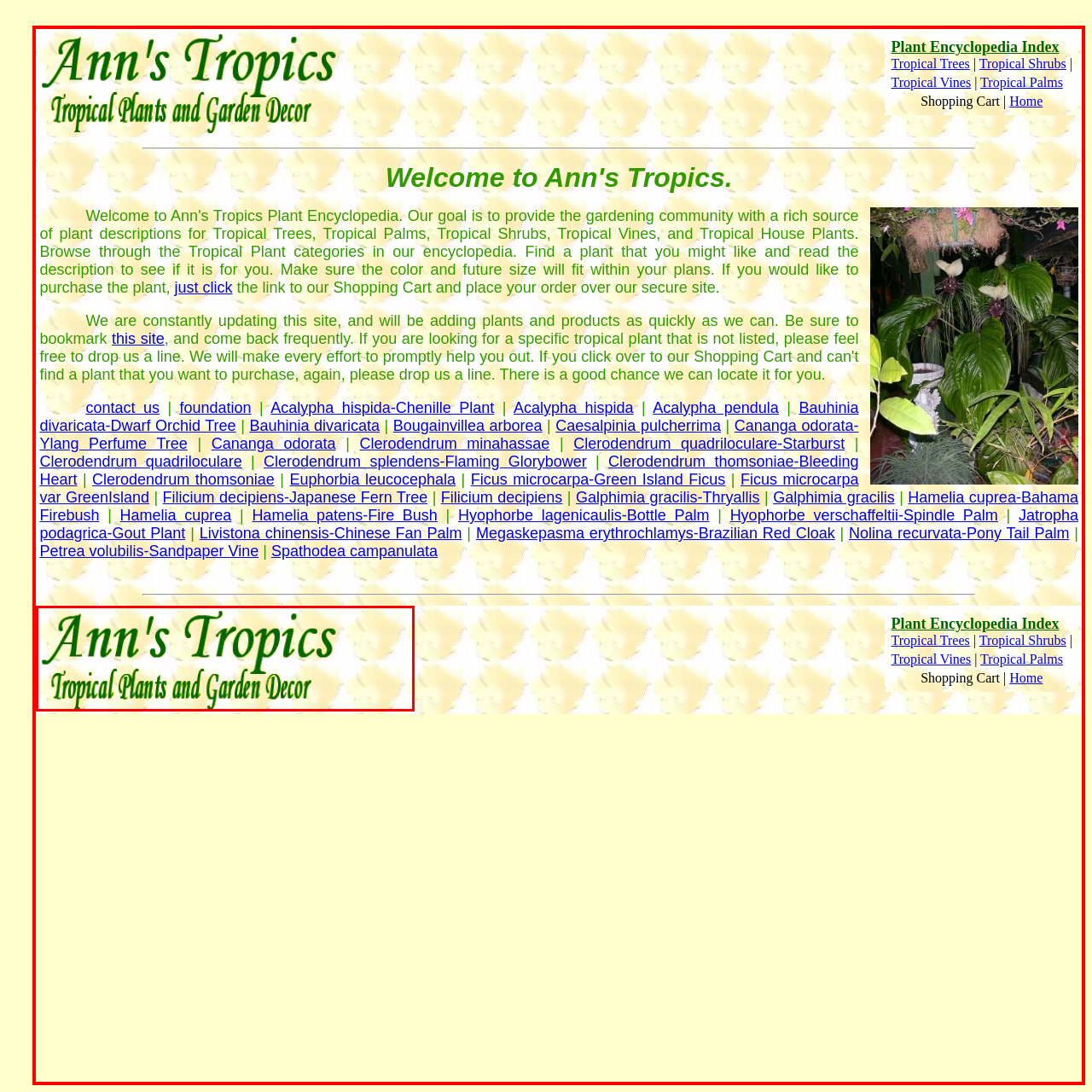Please examine the image highlighted by the red rectangle and provide a comprehensive answer to the following question based on the visual information present:
What is the atmosphere of the website's design?

The backdrop of the website appears soft and inviting, enhancing the overall aesthetic of the brand, which is dedicated to showcasing the beauty of tropical flora and garden aesthetics.